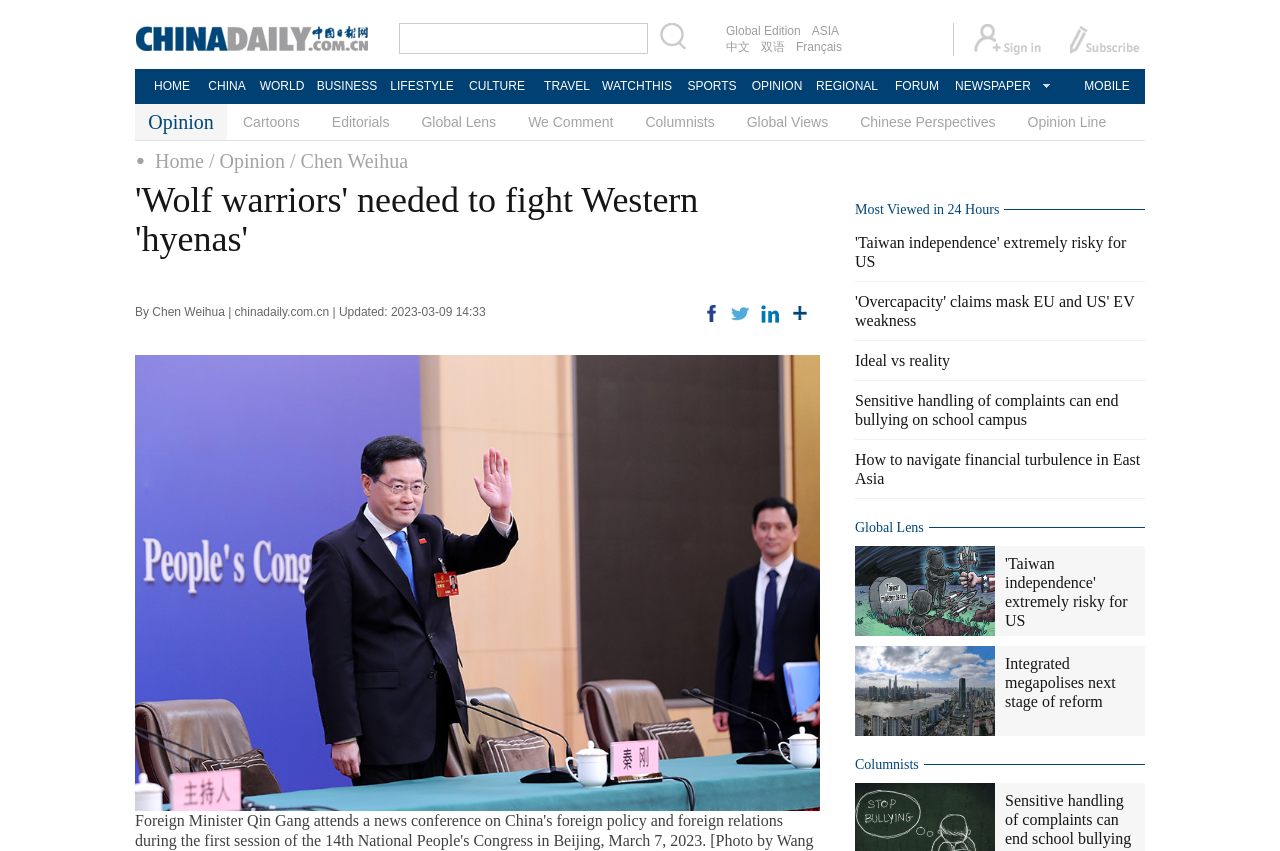How many most viewed articles are listed in 24 hours?
Your answer should be a single word or phrase derived from the screenshot.

6